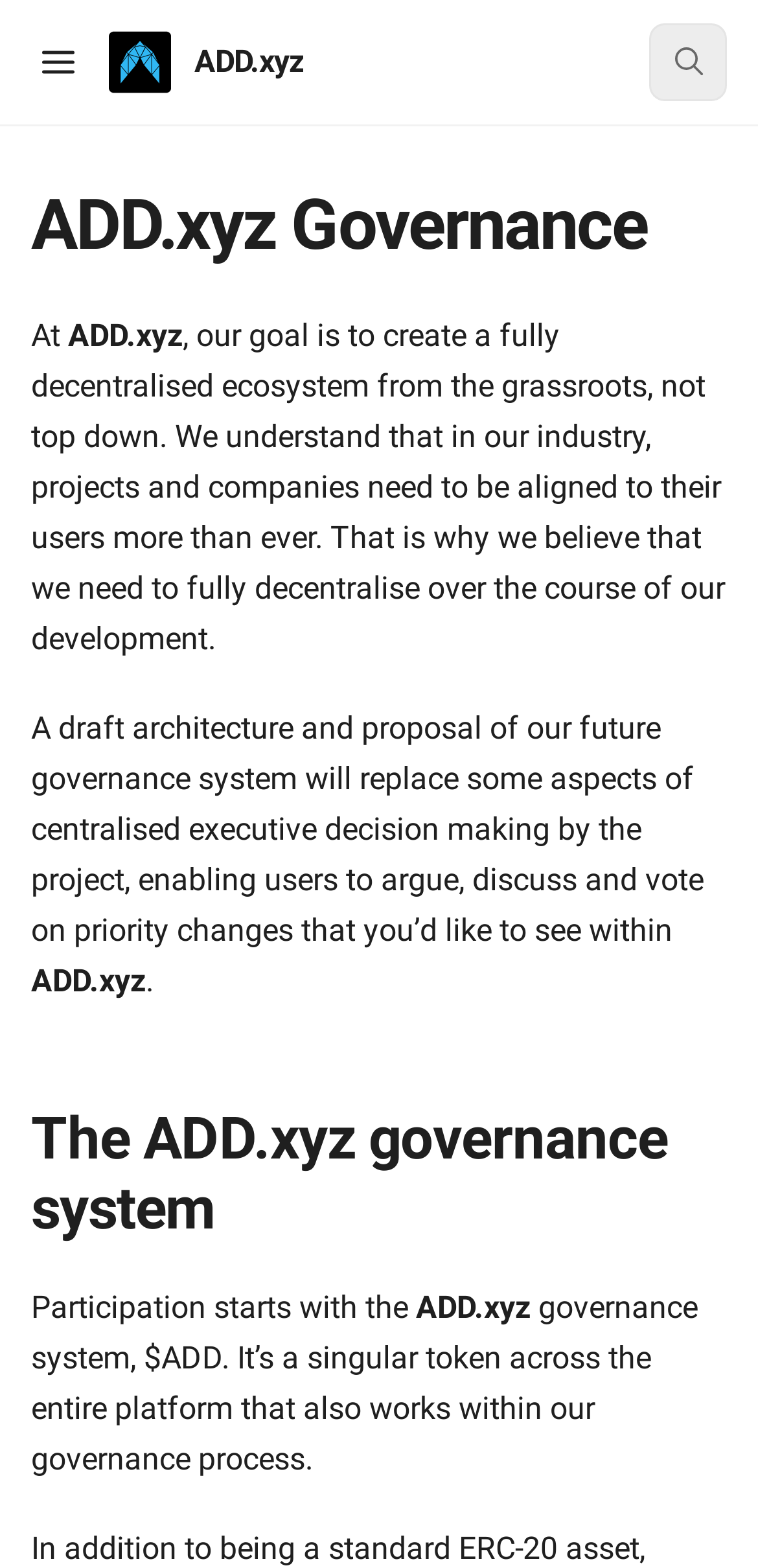What is the theme of the webpage?
Please use the image to provide a one-word or short phrase answer.

Governance